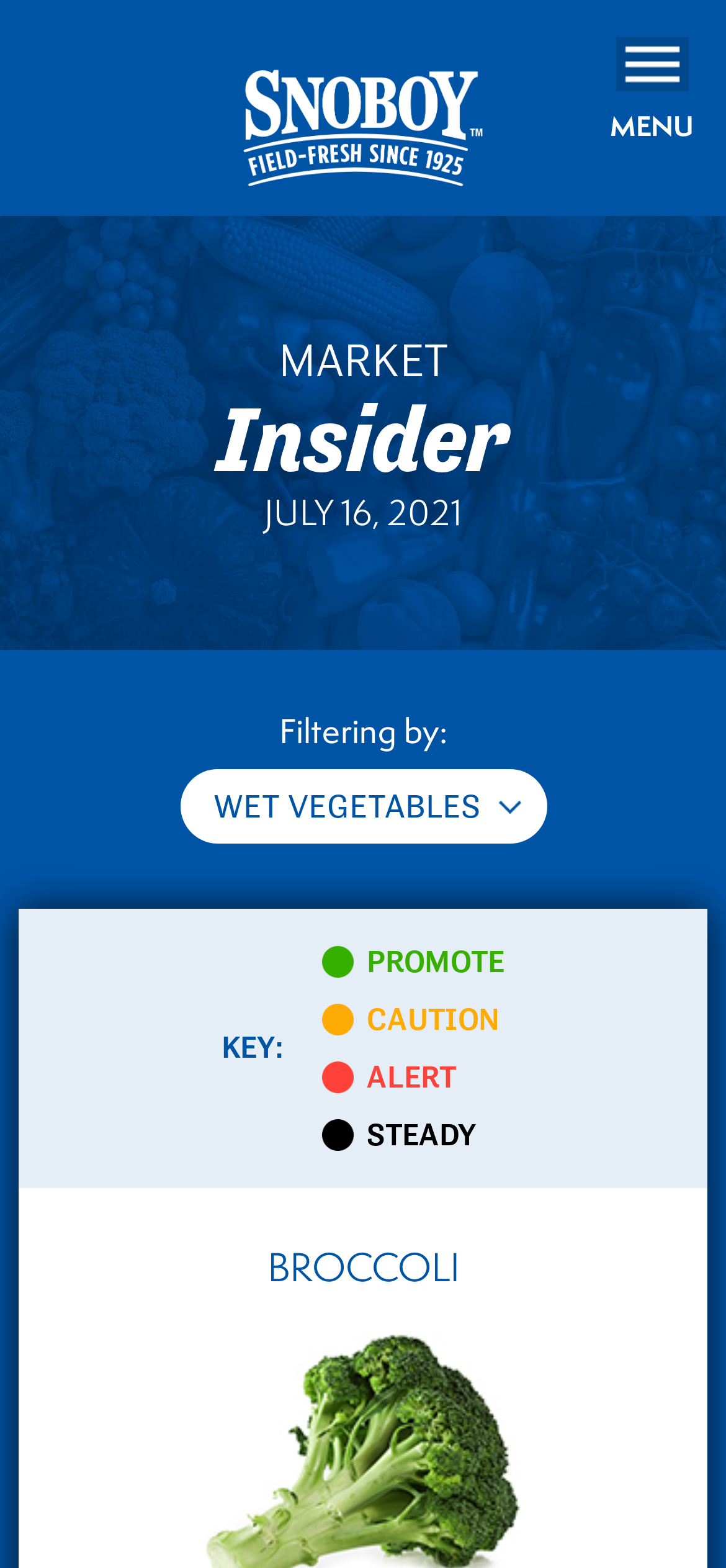Use one word or a short phrase to answer the question provided: 
Is the main navigation menu expanded?

No